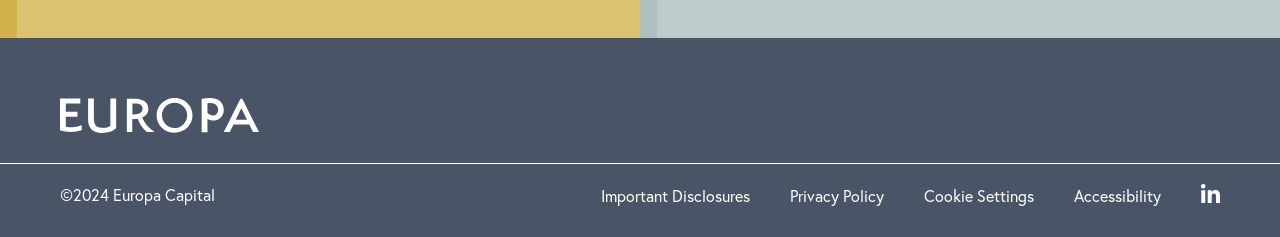What is the position of the 'Cookie Settings' link?
Can you offer a detailed and complete answer to this question?

I compared the x1 coordinates of the link elements at the bottom of the page and found that the 'Cookie Settings' link has a higher x1 value than the 'Important Disclosures' and 'Privacy Policy' links, but a lower x1 value than the 'Accessibility' and 'LinkedIn' links, which means it is the third from the left.